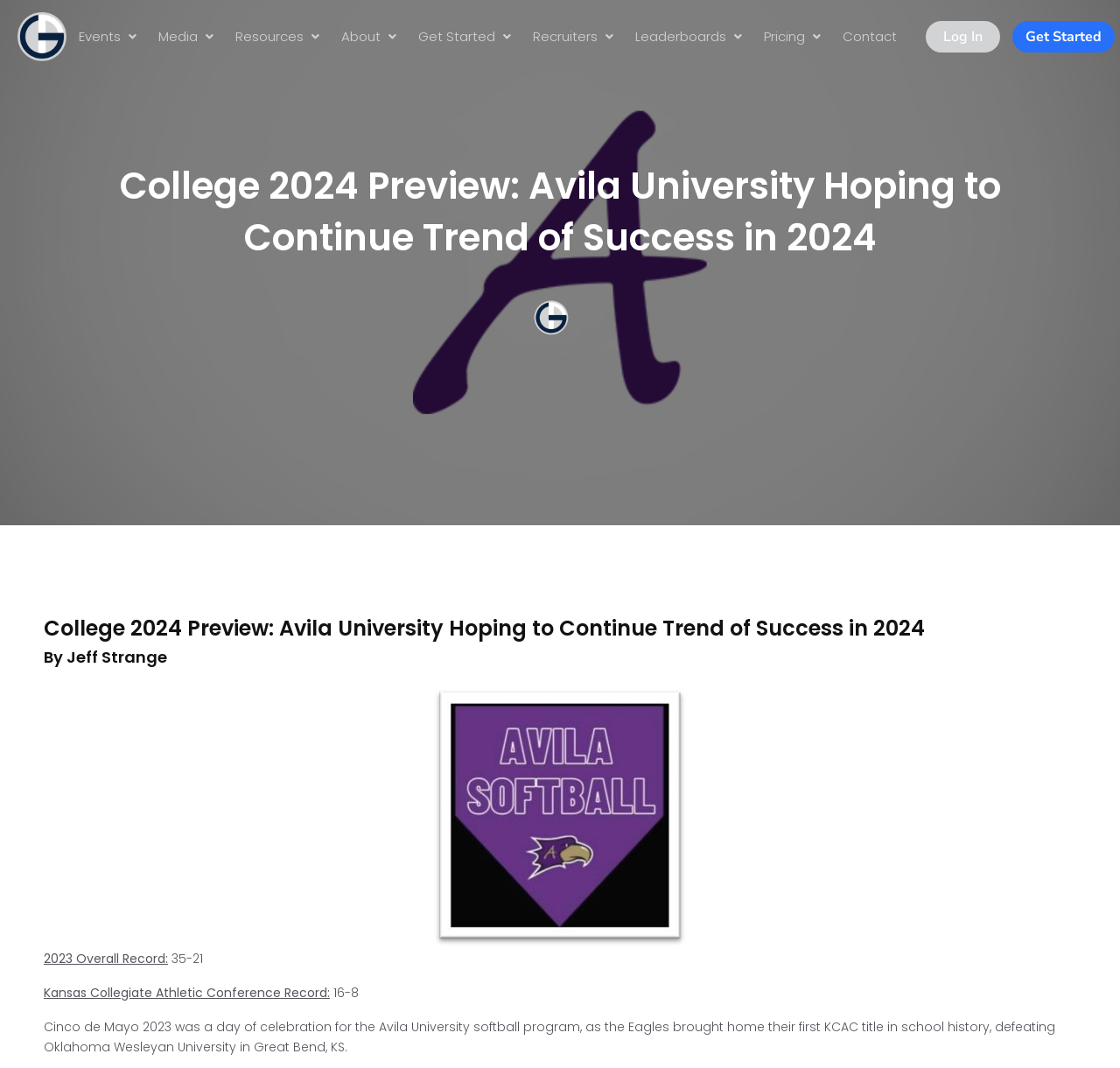Please identify the bounding box coordinates of the region to click in order to complete the task: "Get Started with the website". The coordinates must be four float numbers between 0 and 1, specified as [left, top, right, bottom].

[0.904, 0.02, 0.996, 0.049]